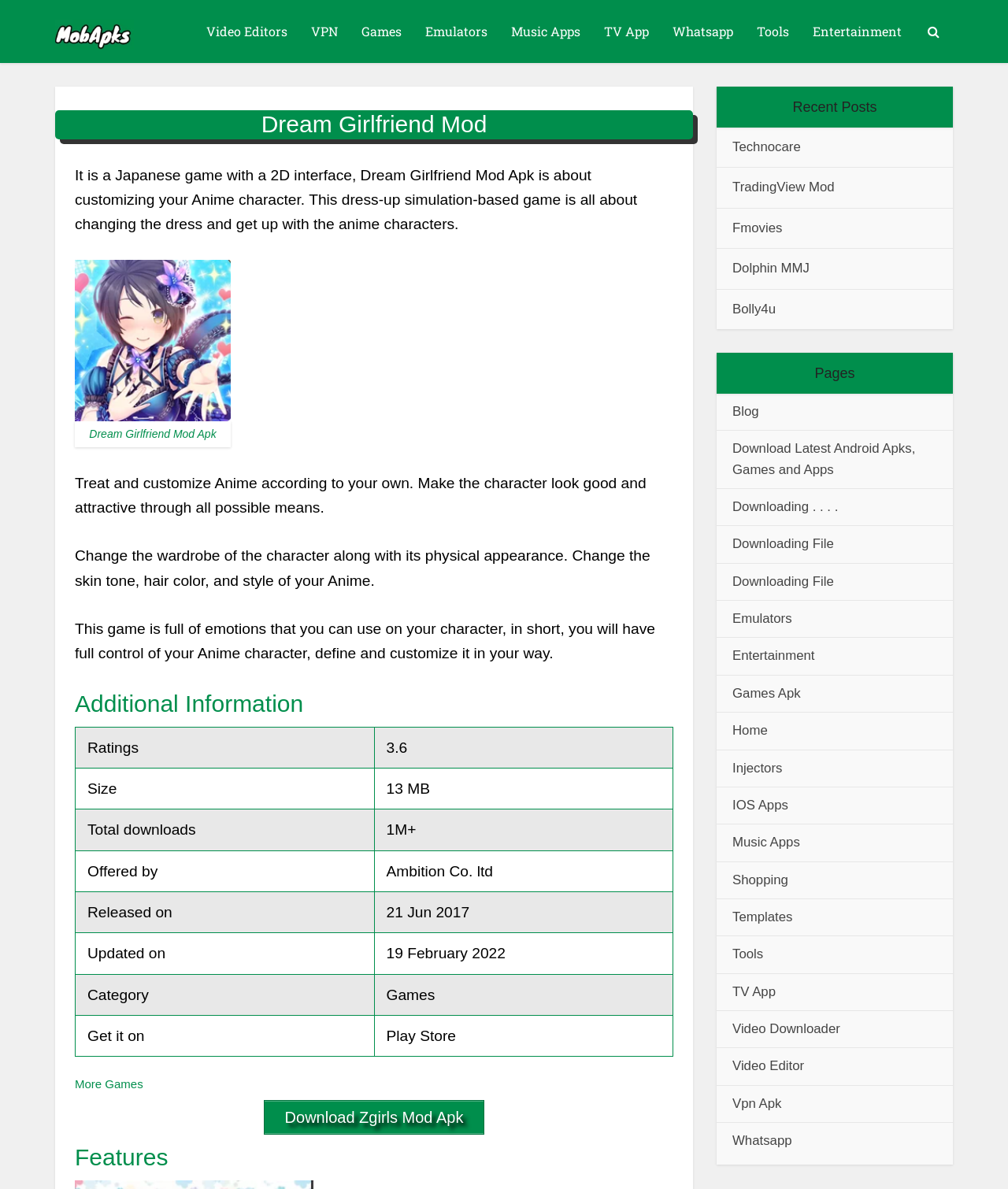Give a detailed explanation of the elements present on the webpage.

The webpage is about downloading a modded version of the game "Dream Girlfriend" for Android devices. At the top, there is a header with a link to "MobApks" and several other links to different categories such as "Video Editors", "VPN", "Games", and more. 

Below the header, there is a brief description of the game, which is a 2D Japanese game where players can customize their anime characters. The description is accompanied by an image of the game.

Following the description, there is a table providing additional information about the game, including its ratings, size, total downloads, and release date.

The webpage also features a section titled "More Games" with a link to download another game called "Zgirls Mod Apk". Additionally, there is a section titled "Features" but it does not contain any specific information.

On the right-hand side of the webpage, there is a complementary section with a heading "Recent Posts" that lists several links to different articles or posts, including "Technocare", "TradingView Mod", and more. Below this section, there is another heading "Pages" that lists links to various pages on the website, such as "Blog", "Download Latest Android Apks, Games and Apps", and more.